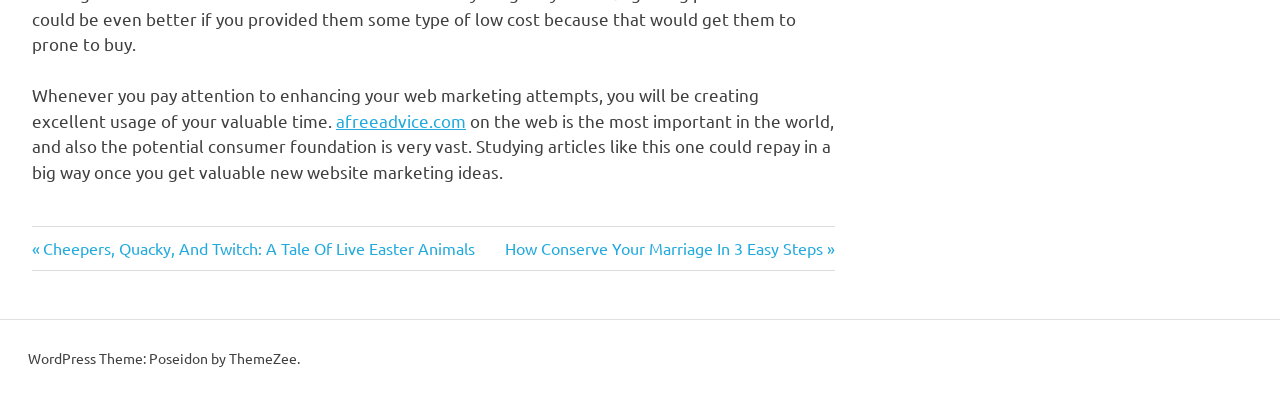What type of content is the webpage providing?
Look at the webpage screenshot and answer the question with a detailed explanation.

The static text at the top of the page mentions 'valuable new website marketing ideas' and 'enhancing your web marketing attempts', suggesting that the webpage is providing advice or guidance on web marketing.